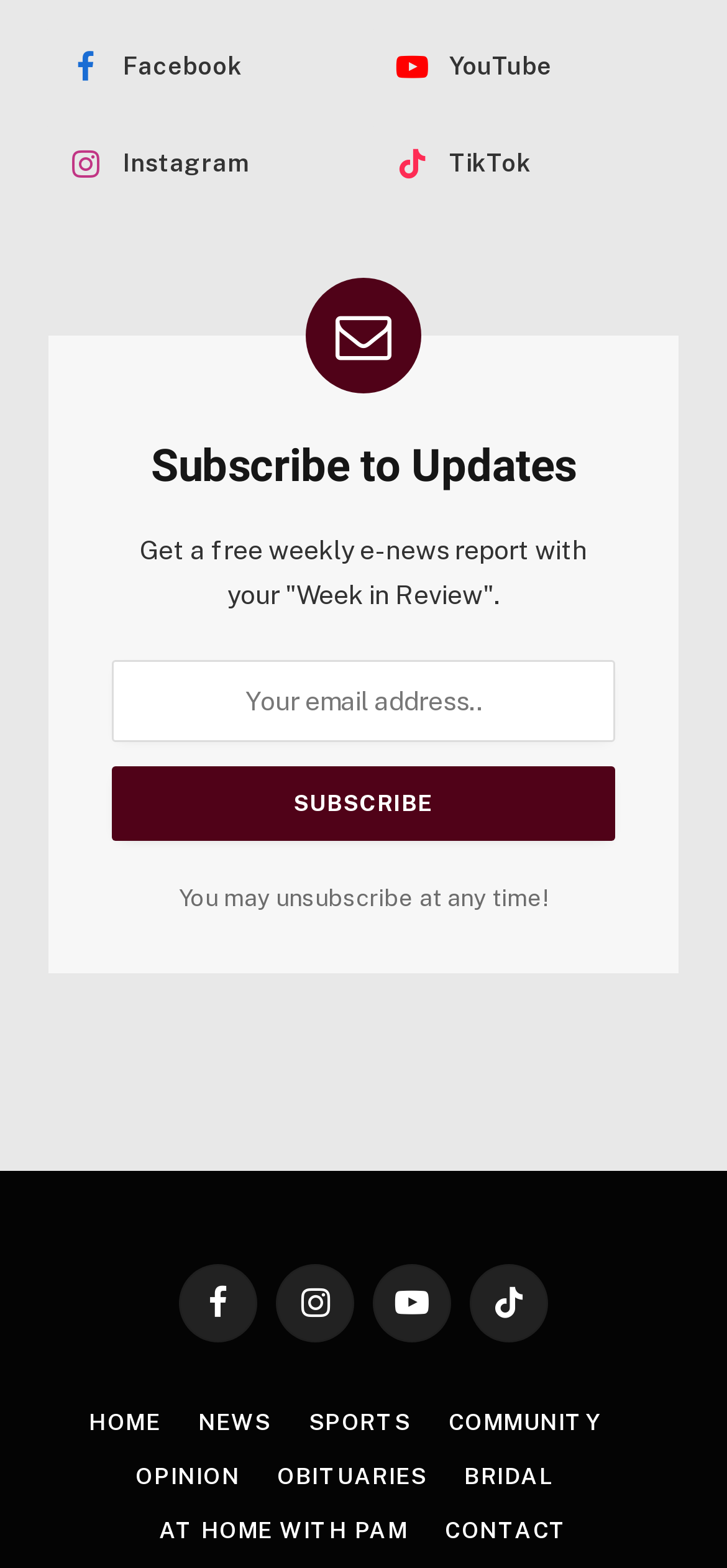Give the bounding box coordinates for the element described as: "YouTube".

[0.513, 0.807, 0.621, 0.857]